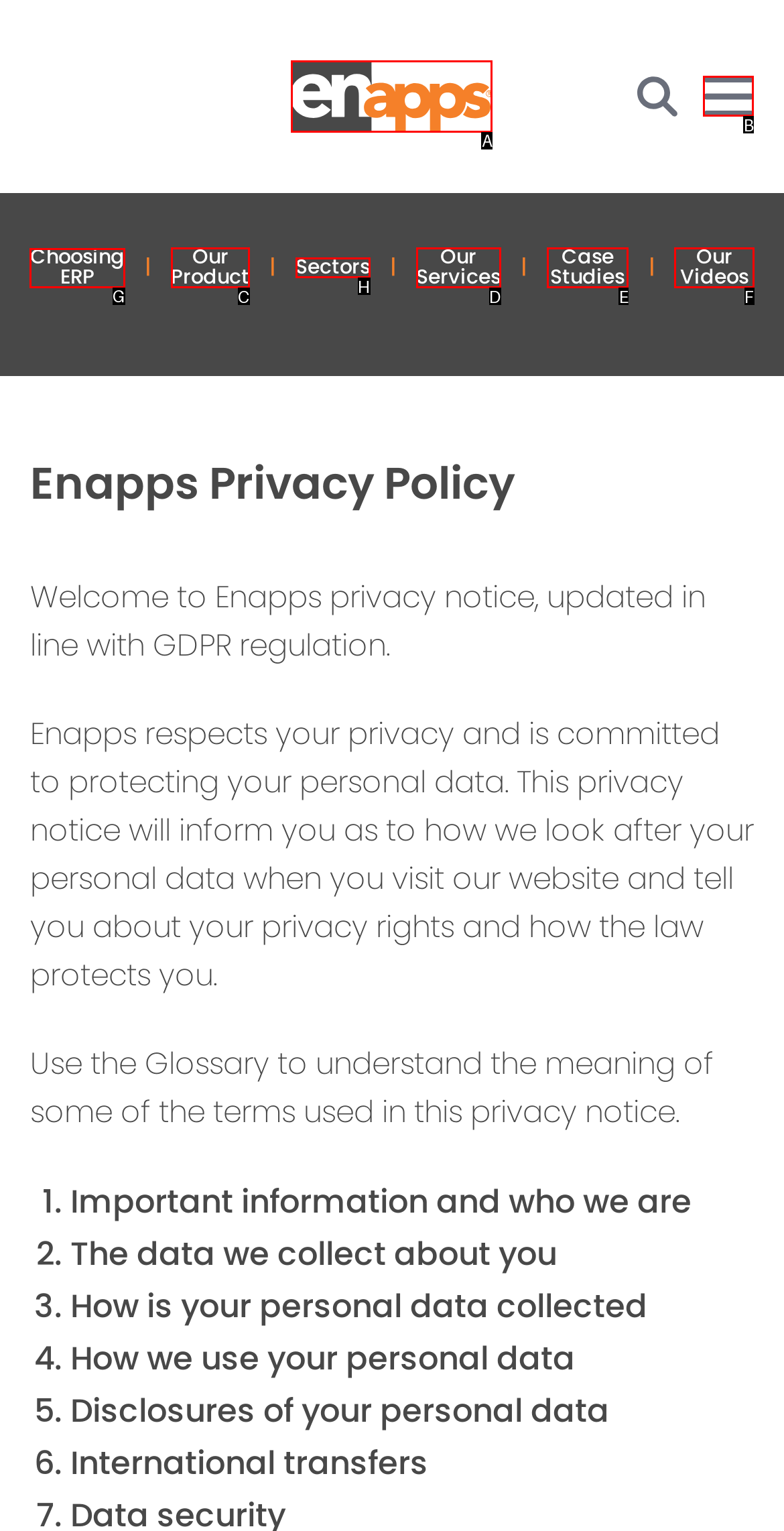Specify which element within the red bounding boxes should be clicked for this task: Go to Choosing ERP Respond with the letter of the correct option.

G